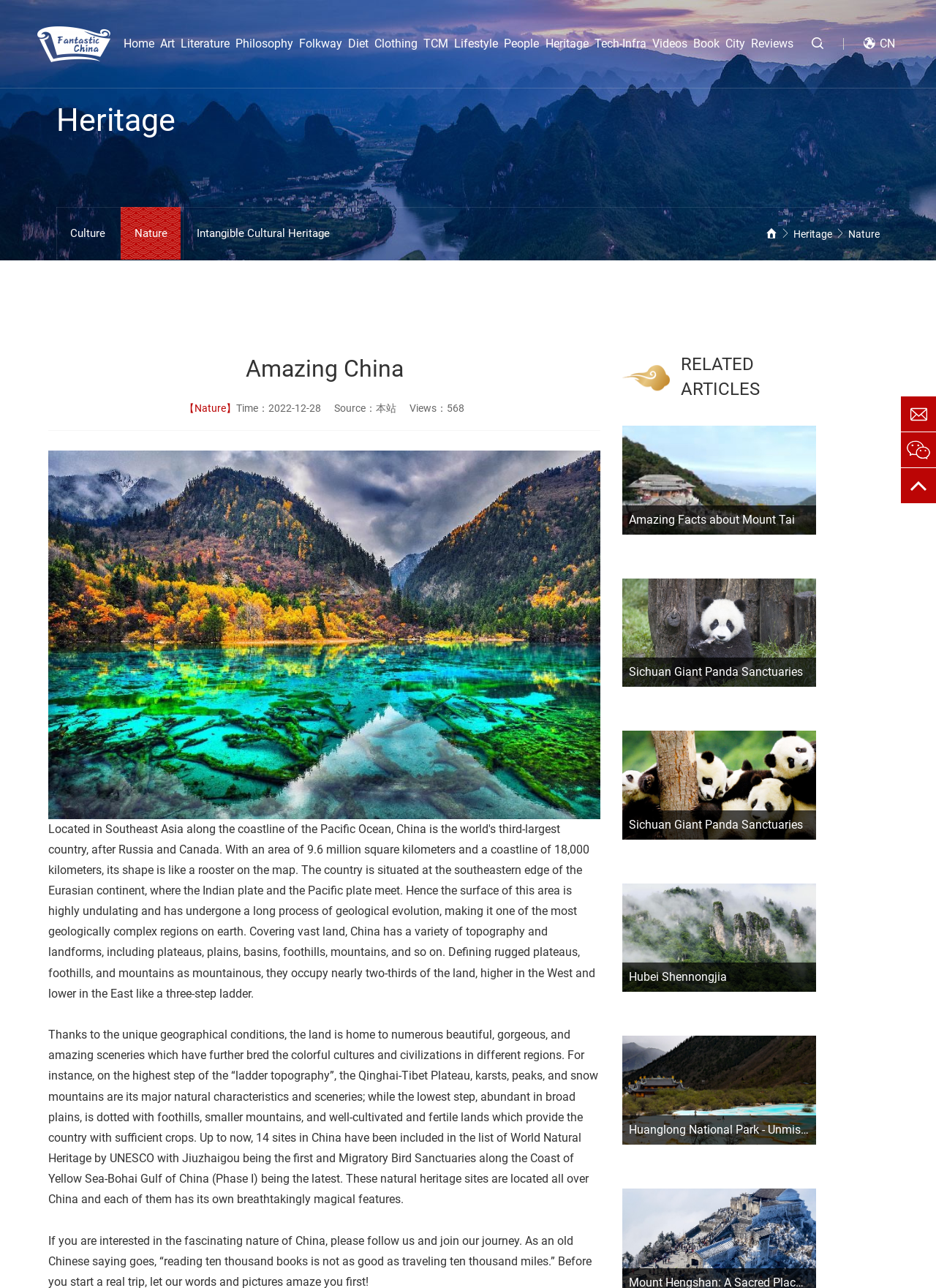Locate the bounding box coordinates of the element I should click to achieve the following instruction: "Click on the 'More' link under 'RELATED ARTICLES'".

[0.665, 0.331, 0.872, 0.415]